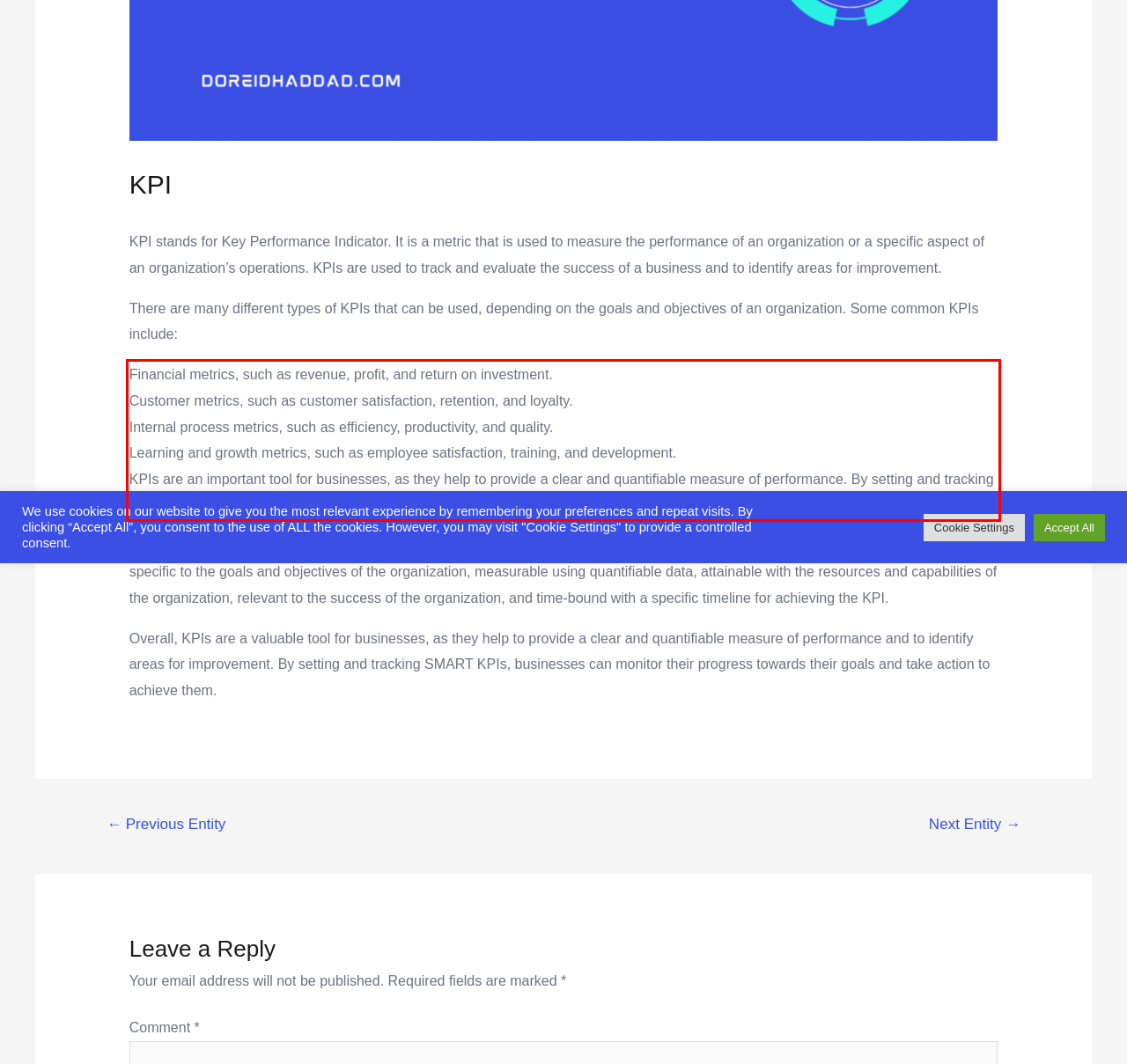Using the provided webpage screenshot, recognize the text content in the area marked by the red bounding box.

Financial metrics, such as revenue, profit, and return on investment. Customer metrics, such as customer satisfaction, retention, and loyalty. Internal process metrics, such as efficiency, productivity, and quality. Learning and growth metrics, such as employee satisfaction, training, and development. KPIs are an important tool for businesses, as they help to provide a clear and quantifiable measure of performance. By setting and tracking relevant KPIs, businesses can monitor their progress towards their goals and identify areas for improvement.